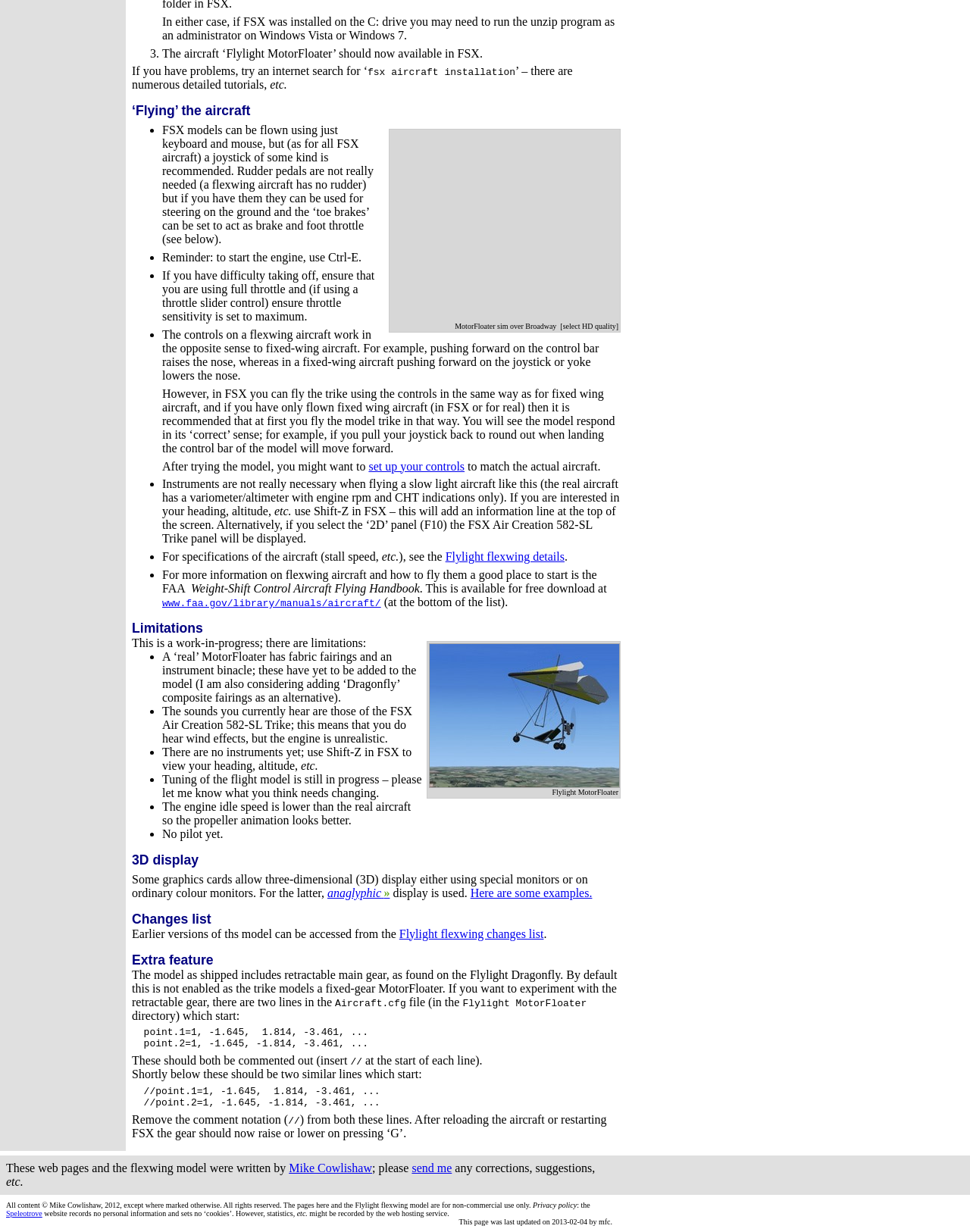Can you find the bounding box coordinates for the UI element given this description: "Here are some examples."? Provide the coordinates as four float numbers between 0 and 1: [left, top, right, bottom].

[0.485, 0.719, 0.61, 0.73]